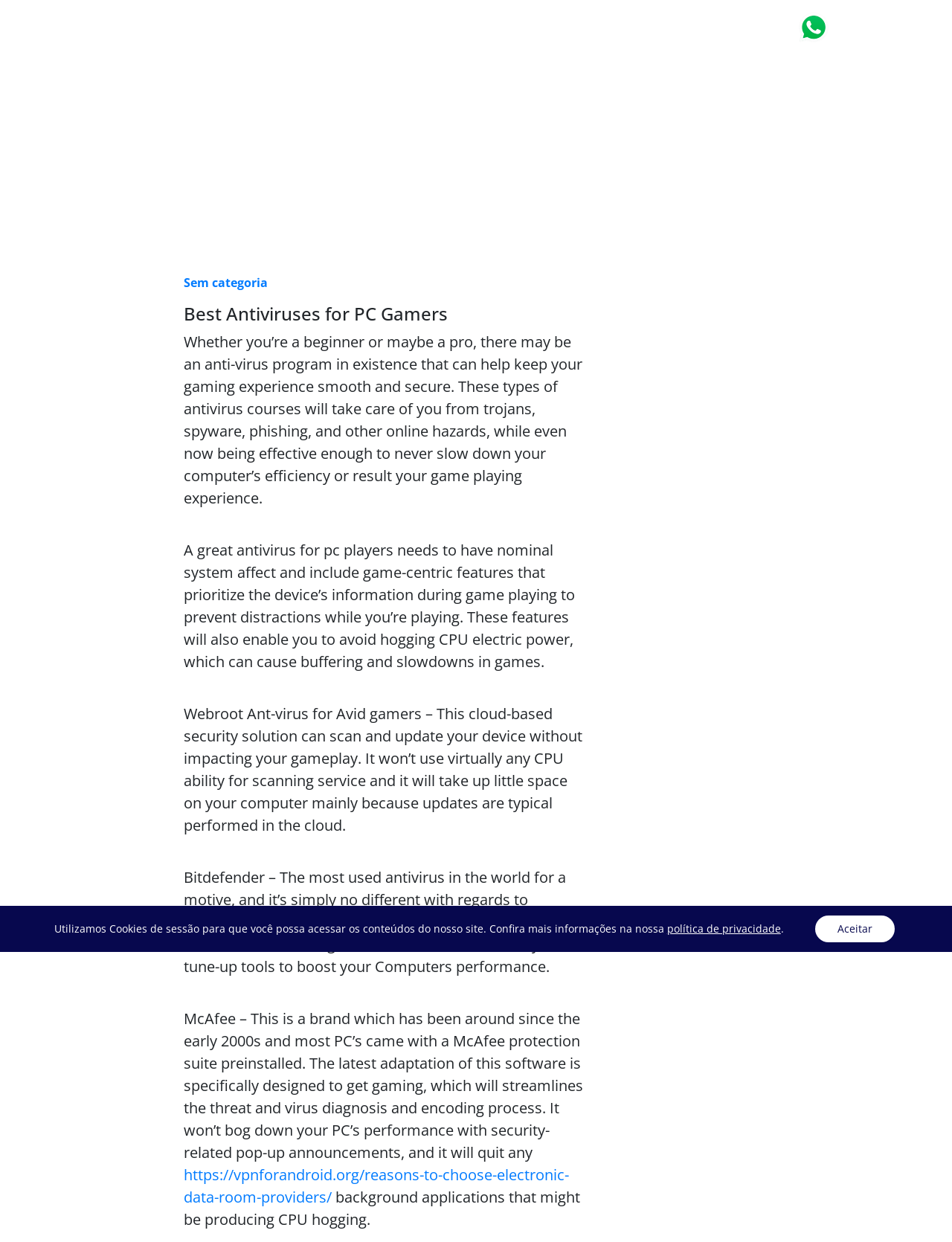Using the elements shown in the image, answer the question comprehensively: What does McAfee antivirus do to prevent CPU hogging?

The webpage states that McAfee antivirus is designed to streamline the threat and virus detection and encoding process, and it will stop any background applications that might be producing CPU hogging.